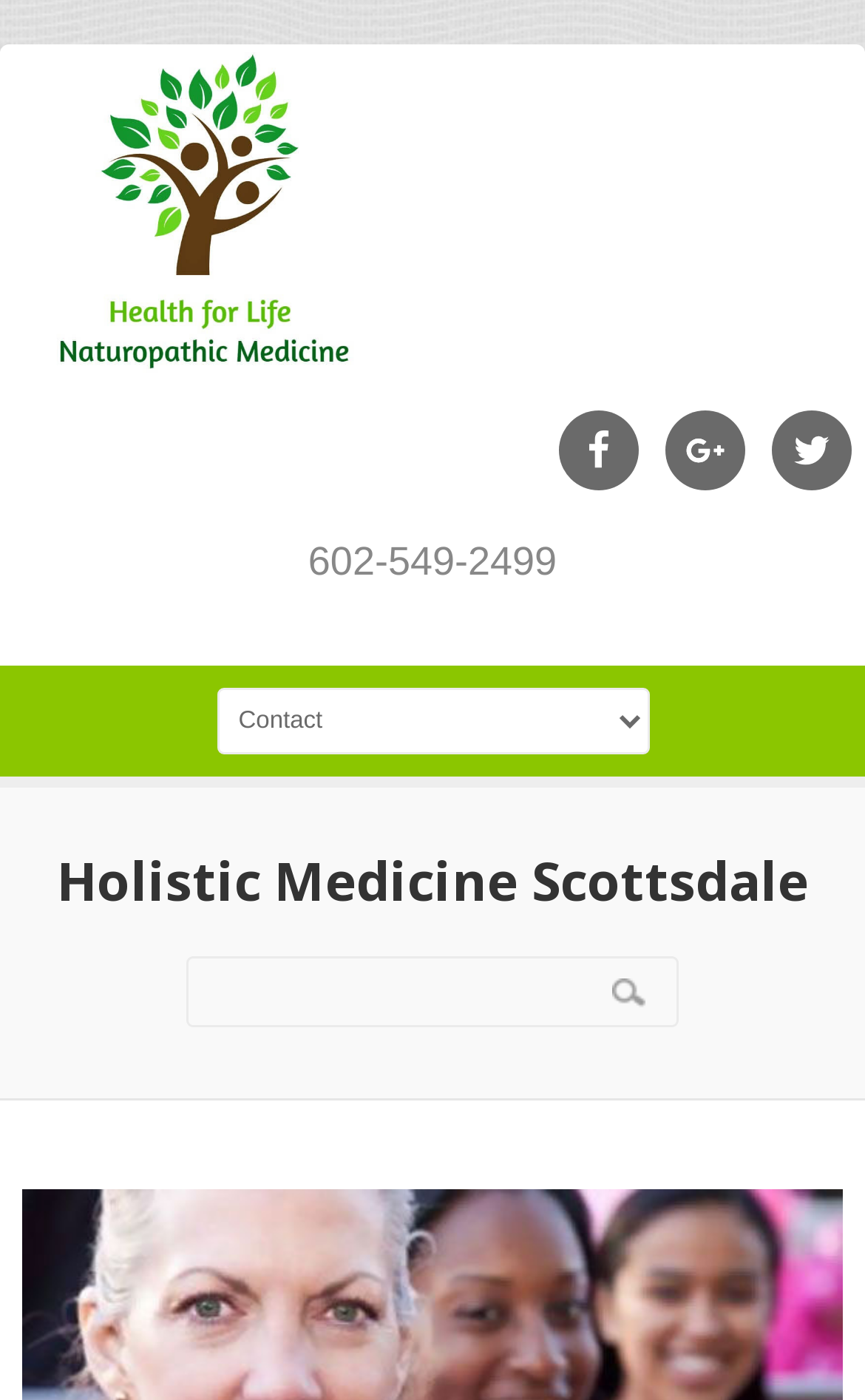Describe all visible elements and their arrangement on the webpage.

The webpage is about Dr. Tellier, a Naturopathic Doctor in Scottsdale, who offers natural medicine practices and treatments to her patients. At the top left of the page, there is a logo of "Health For Life" accompanied by a link. Below the logo, there are three social media links, namely Facebook, Google+, and Twitter, each with its corresponding image and group element, aligned horizontally from left to right.

On the right side of the page, there is a phone number "602-549-2499" displayed prominently. Below the phone number, there is a combobox with a dropdown menu. 

The main content of the page starts with a heading "Holistic Medicine Scottsdale" at the top center of the page. There is a textbox and a button positioned below the heading, likely for users to input information and submit a request.